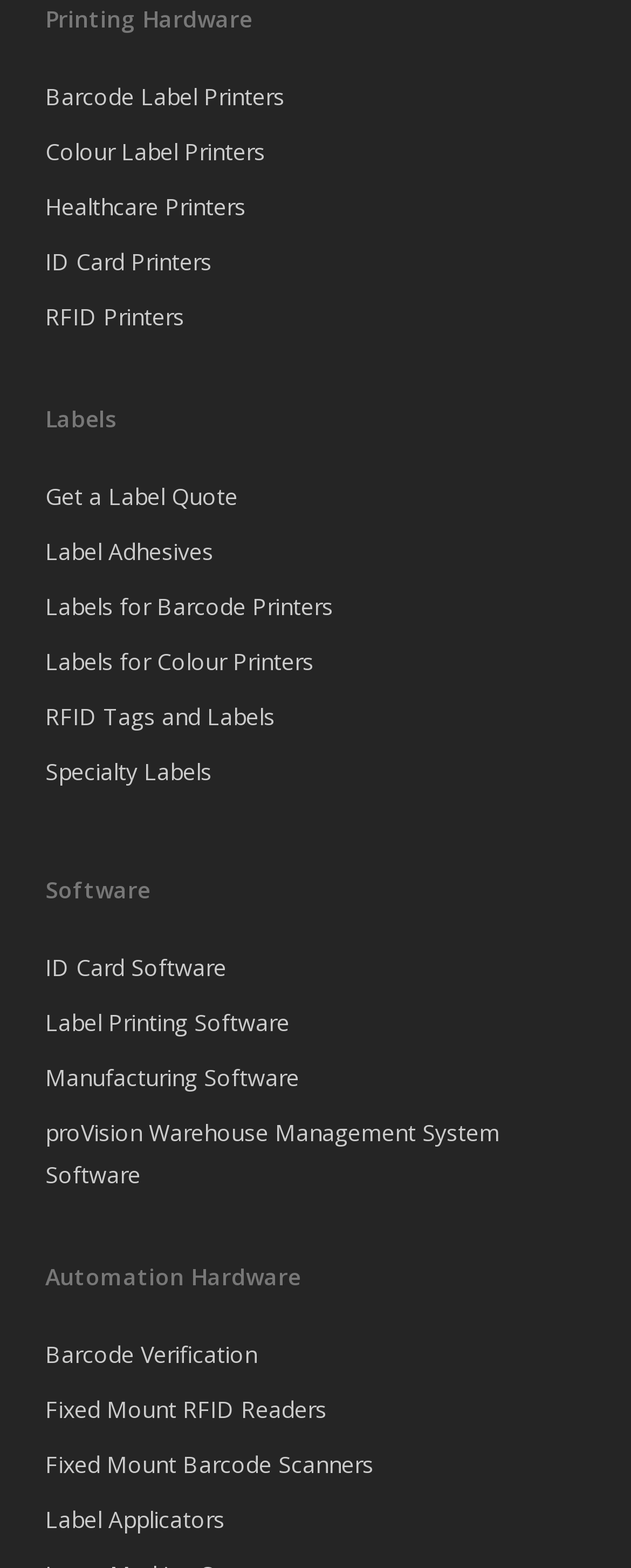Please identify the bounding box coordinates of the region to click in order to complete the given instruction: "Click on Barcode Label Printers". The coordinates should be four float numbers between 0 and 1, i.e., [left, top, right, bottom].

[0.072, 0.048, 0.928, 0.075]